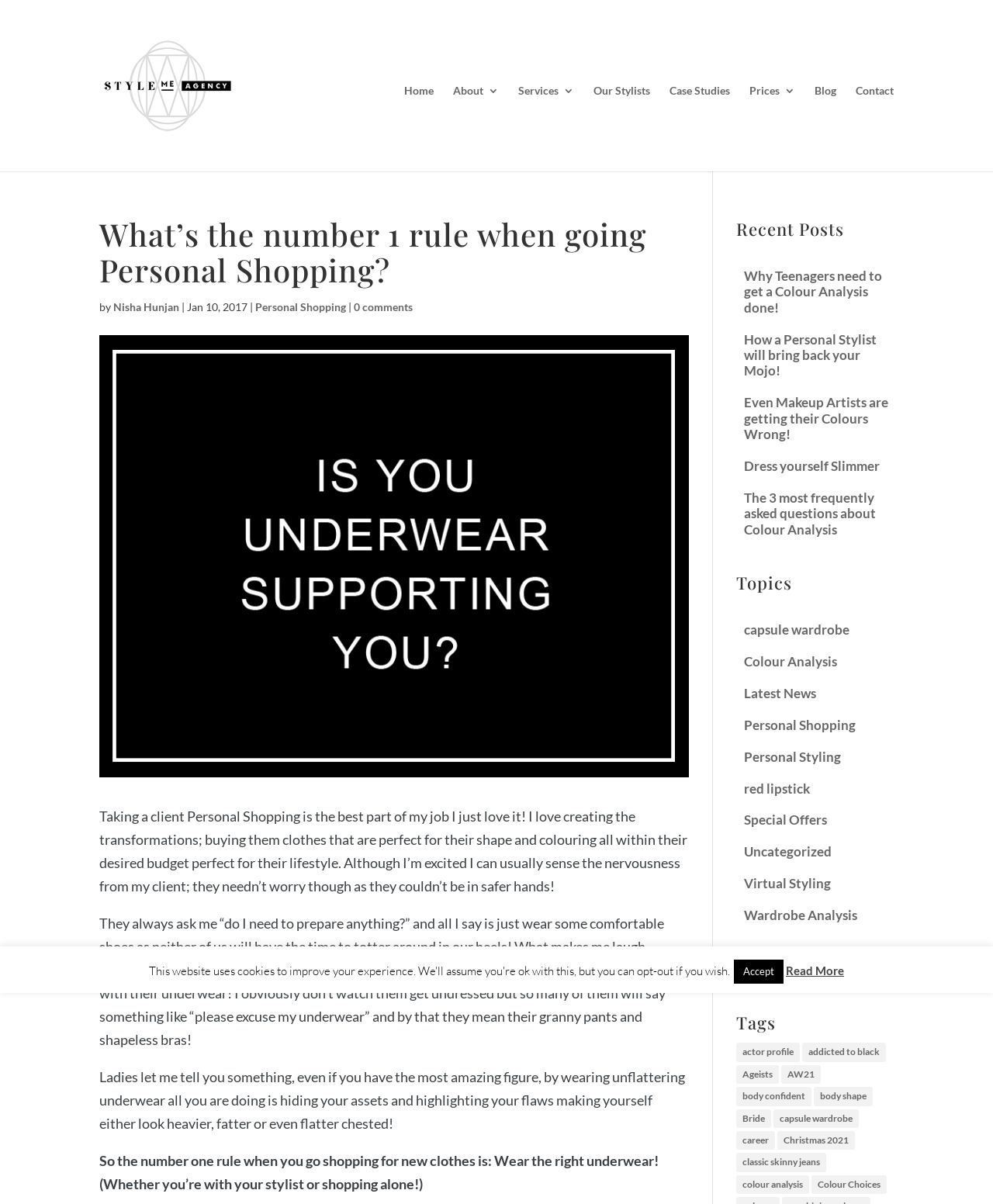What is the name of the personal styling agency?
Please answer the question with as much detail as possible using the screenshot.

The name of the personal styling agency can be found in the top-left corner of the webpage, where it says 'Style ME Personal Styling Agency'.